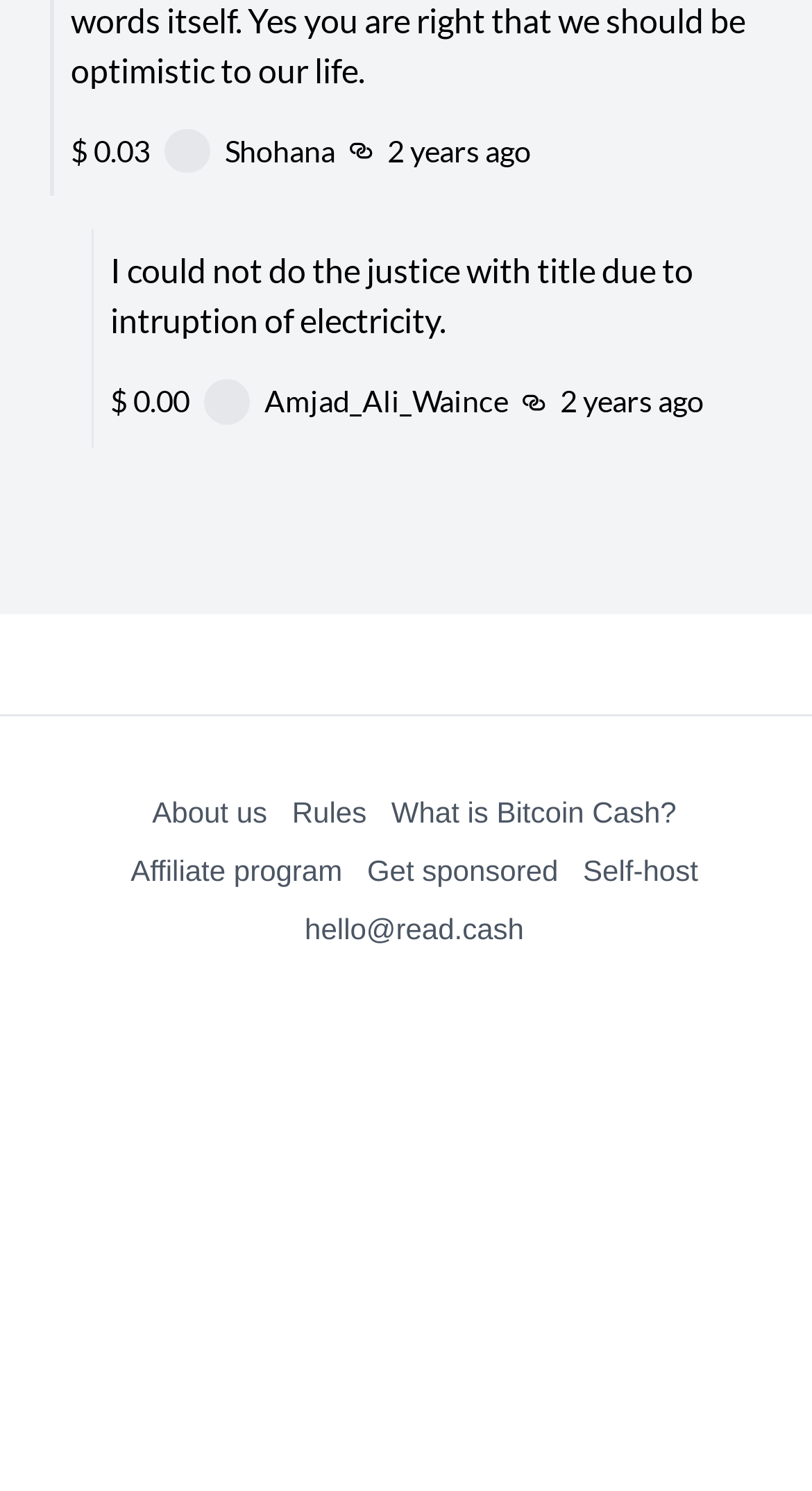Locate the bounding box coordinates of the element that should be clicked to fulfill the instruction: "Read about Bitcoin Cash".

[0.482, 0.534, 0.833, 0.556]